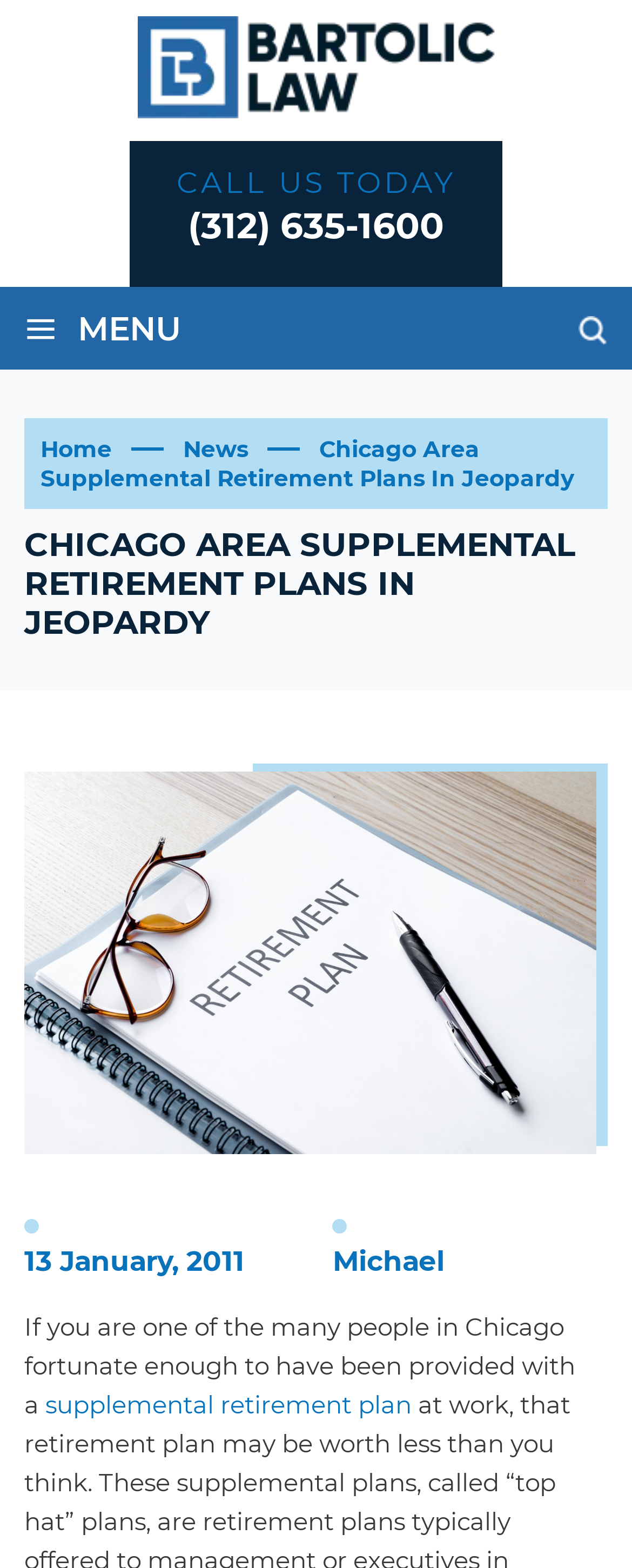Determine the bounding box of the UI element mentioned here: "value="Clear"". The coordinates must be in the format [left, top, right, bottom] with values ranging from 0 to 1.

[0.769, 0.198, 0.897, 0.216]